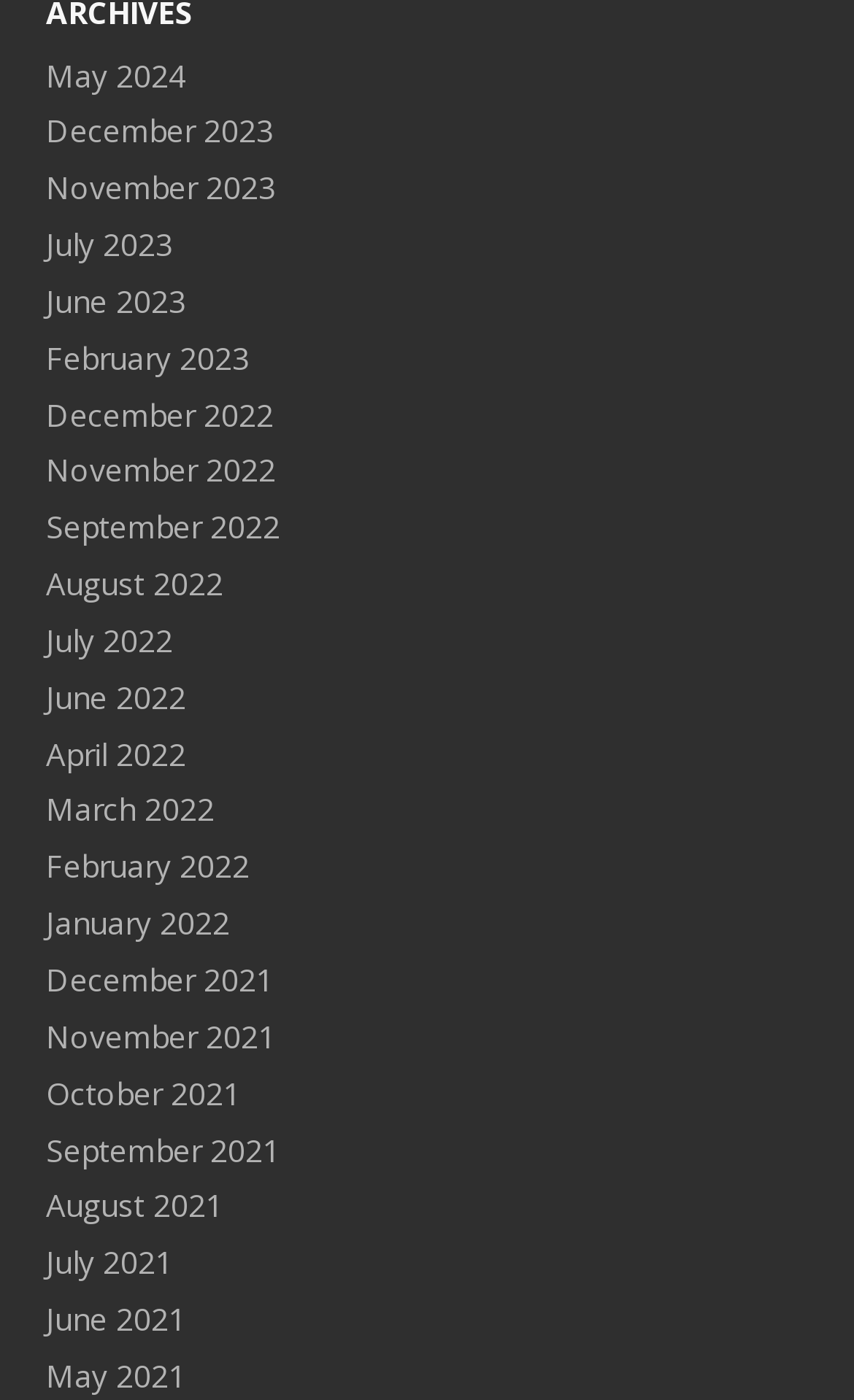How many months are listed in 2023?
Using the image, respond with a single word or phrase.

5